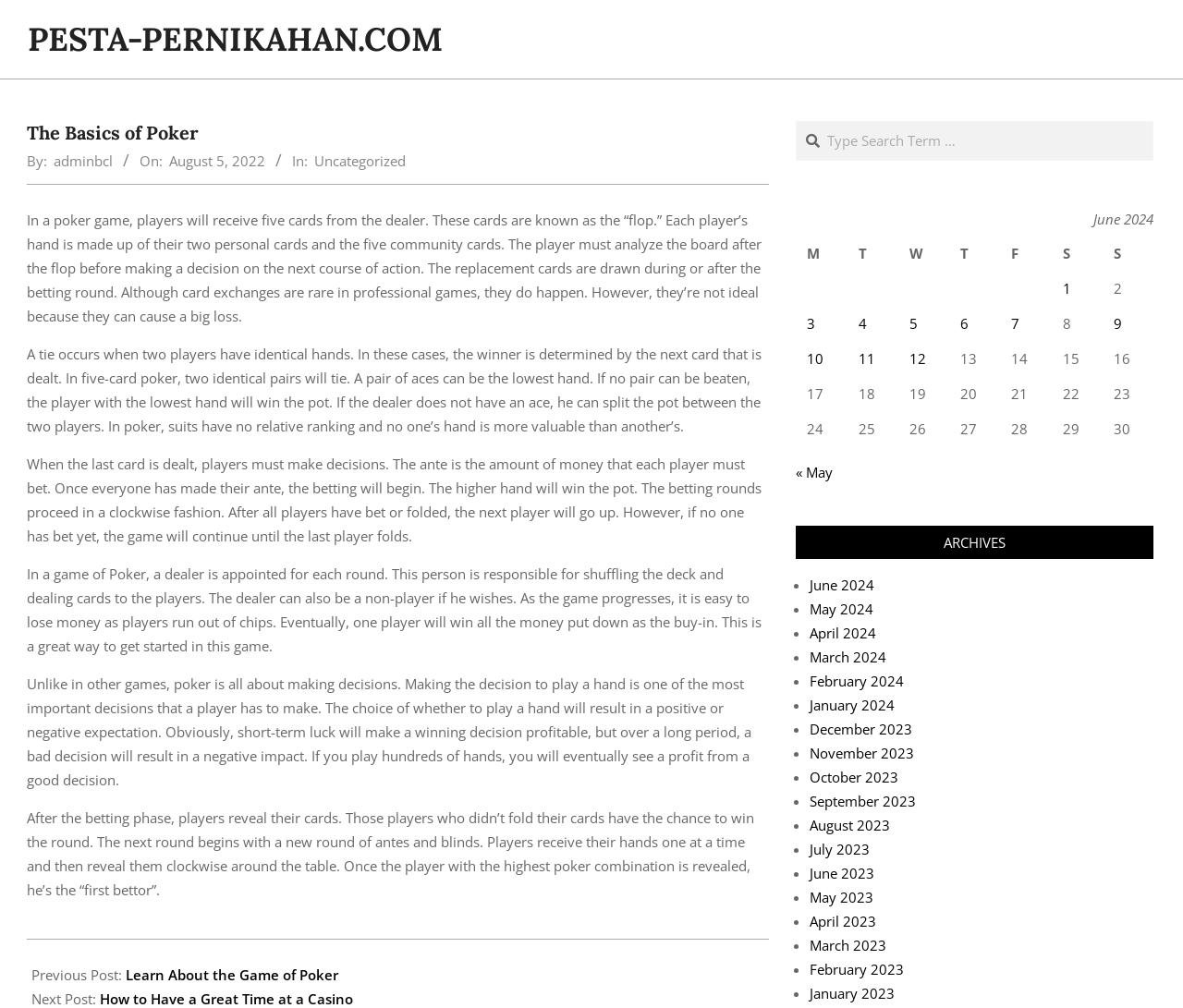Please identify the bounding box coordinates of the area I need to click to accomplish the following instruction: "Search for something".

None